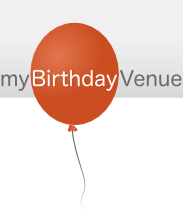What is the dominant color of the balloon?
Answer the question with a single word or phrase derived from the image.

Orange